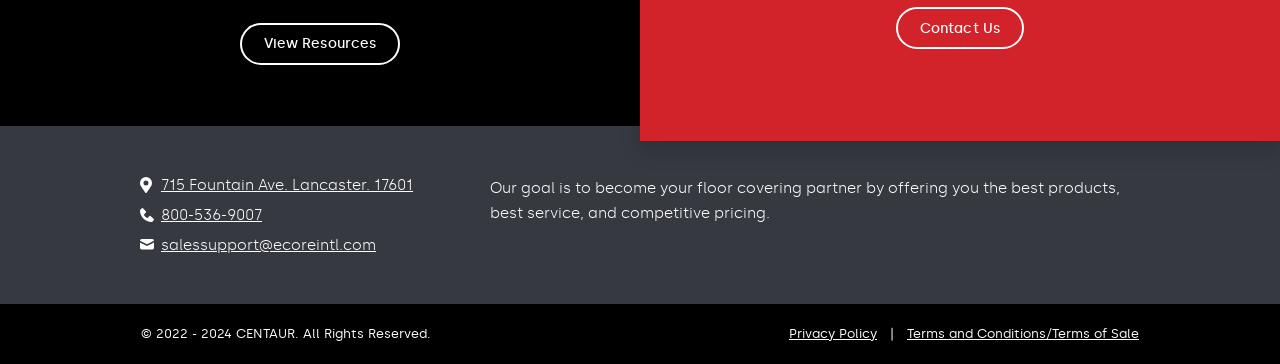Please determine the bounding box coordinates, formatted as (top-left x, top-left y, bottom-right x, bottom-right y), with all values as floating point numbers between 0 and 1. Identify the bounding box of the region described as: View Resources

[0.188, 0.062, 0.312, 0.178]